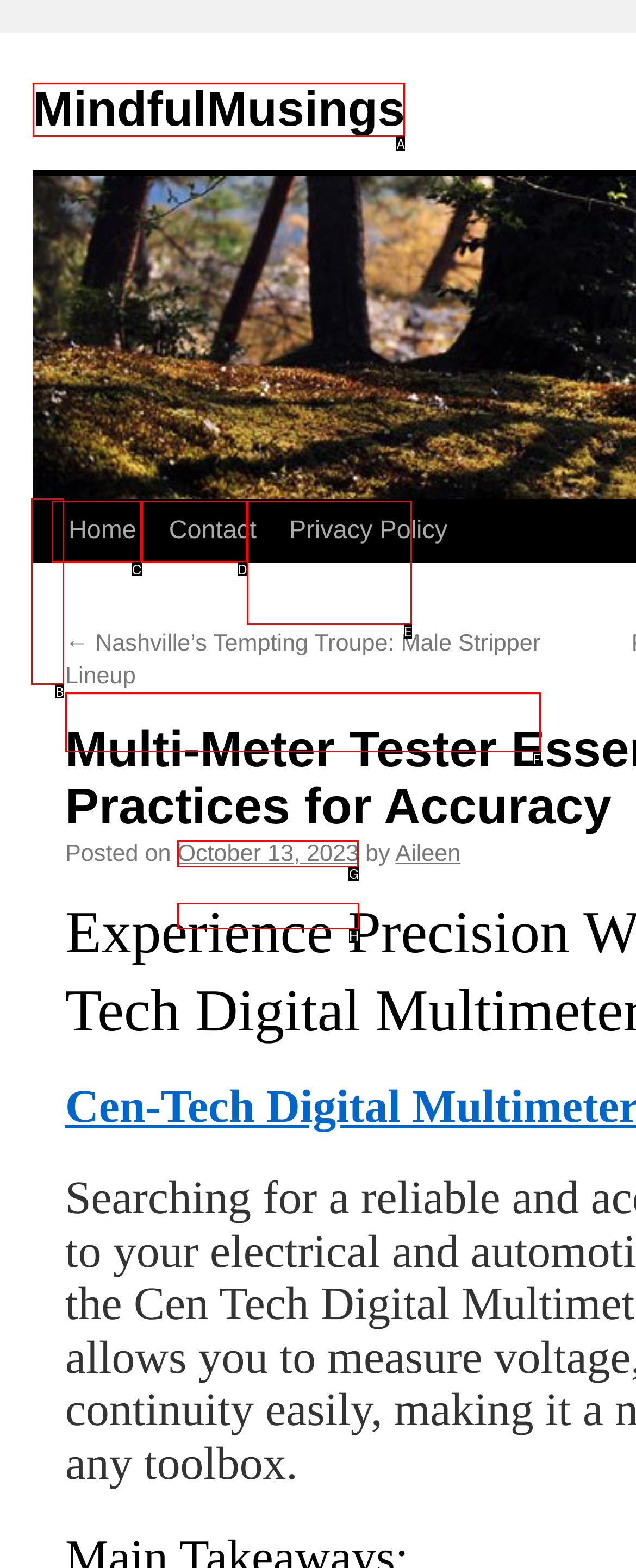Identify the correct UI element to click on to achieve the task: check post date. Provide the letter of the appropriate element directly from the available choices.

G